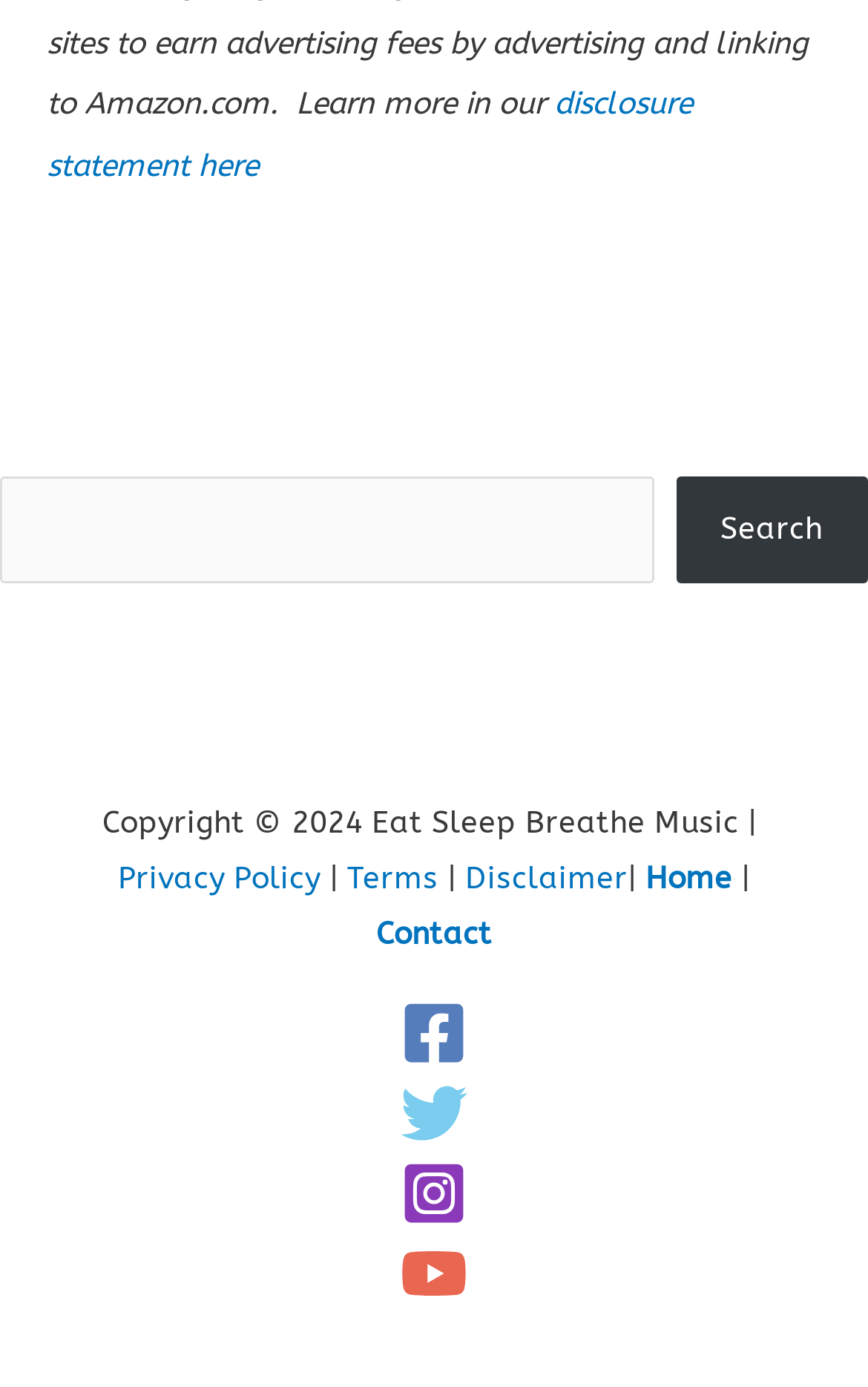Pinpoint the bounding box coordinates of the area that should be clicked to complete the following instruction: "search for something". The coordinates must be given as four float numbers between 0 and 1, i.e., [left, top, right, bottom].

[0.0, 0.343, 0.753, 0.42]